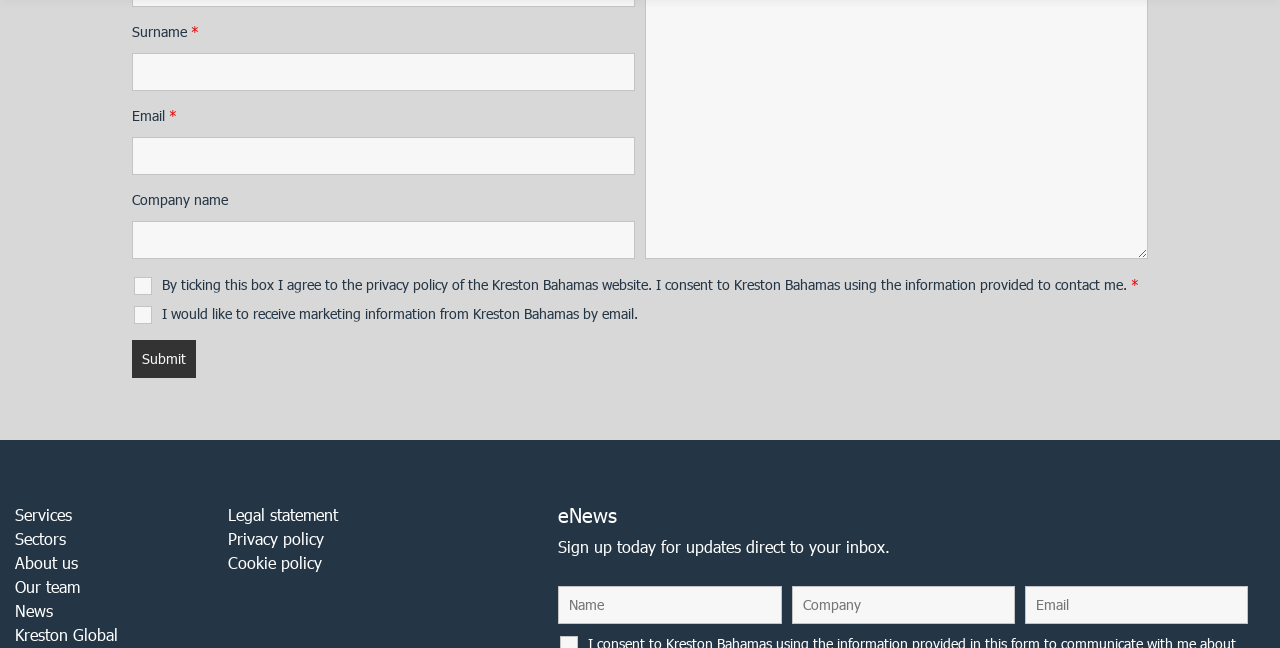What is the required information to submit the form?
Answer the question using a single word or phrase, according to the image.

Surname, Email